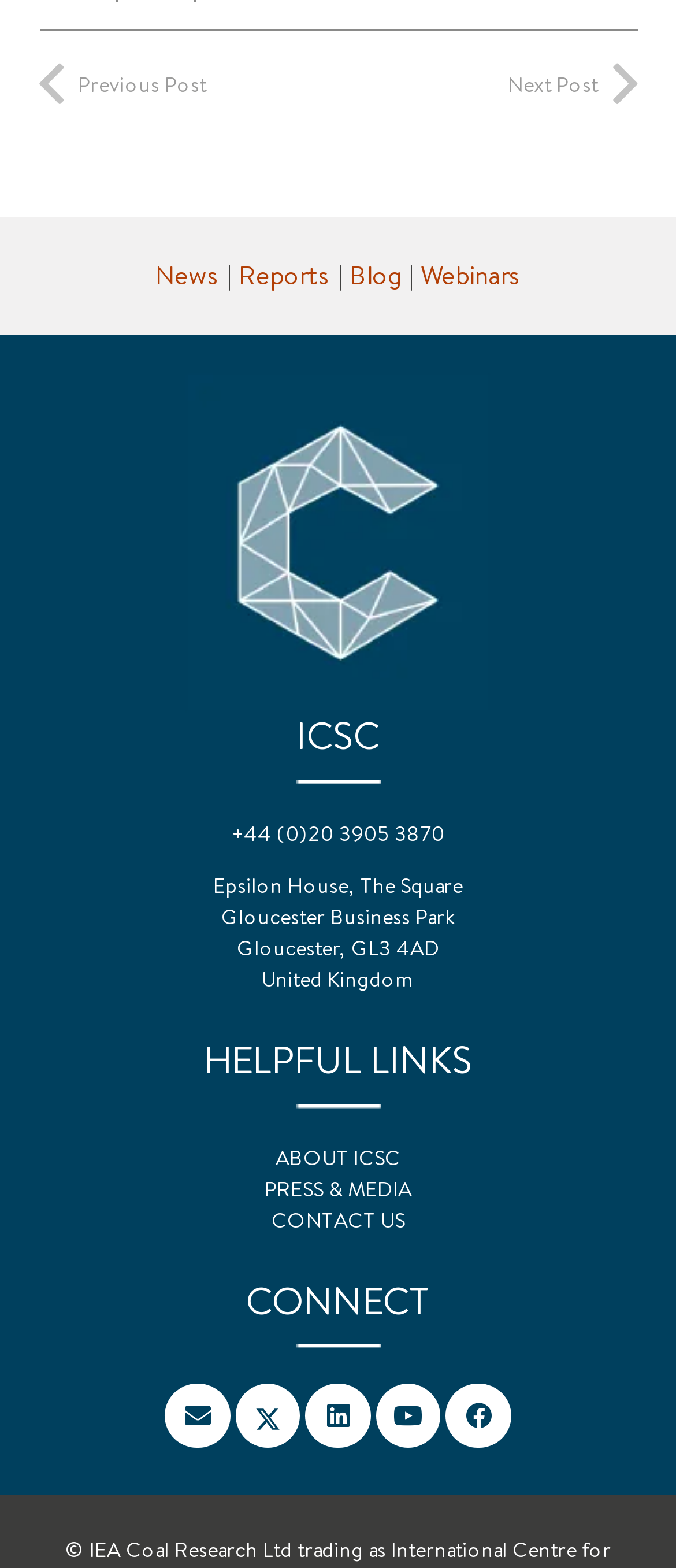Locate the bounding box coordinates of the region to be clicked to comply with the following instruction: "Contact us". The coordinates must be four float numbers between 0 and 1, in the form [left, top, right, bottom].

[0.401, 0.769, 0.599, 0.787]